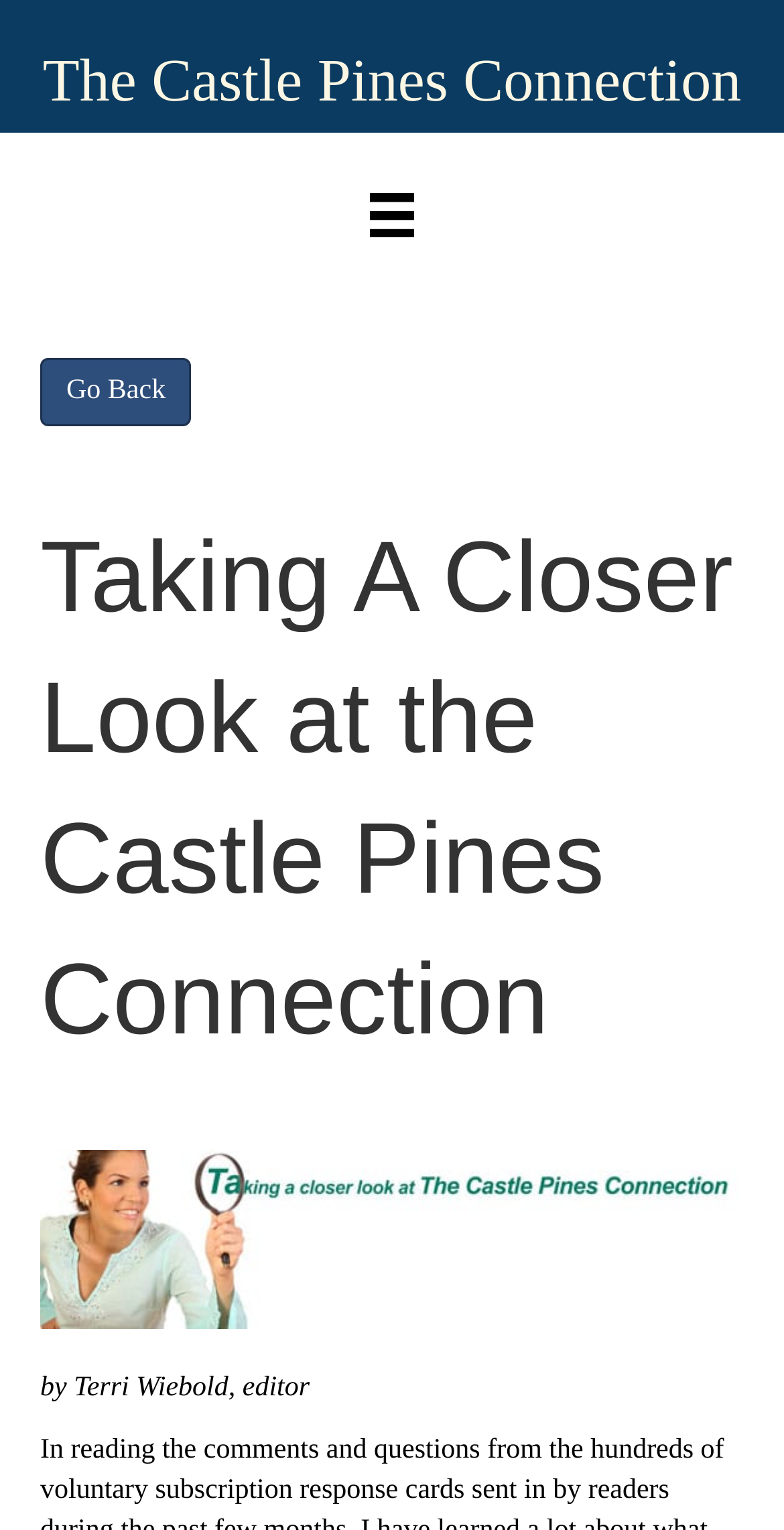Use a single word or phrase to answer the question: 
Is the image on the left or right side of the 'Menu' button?

Right